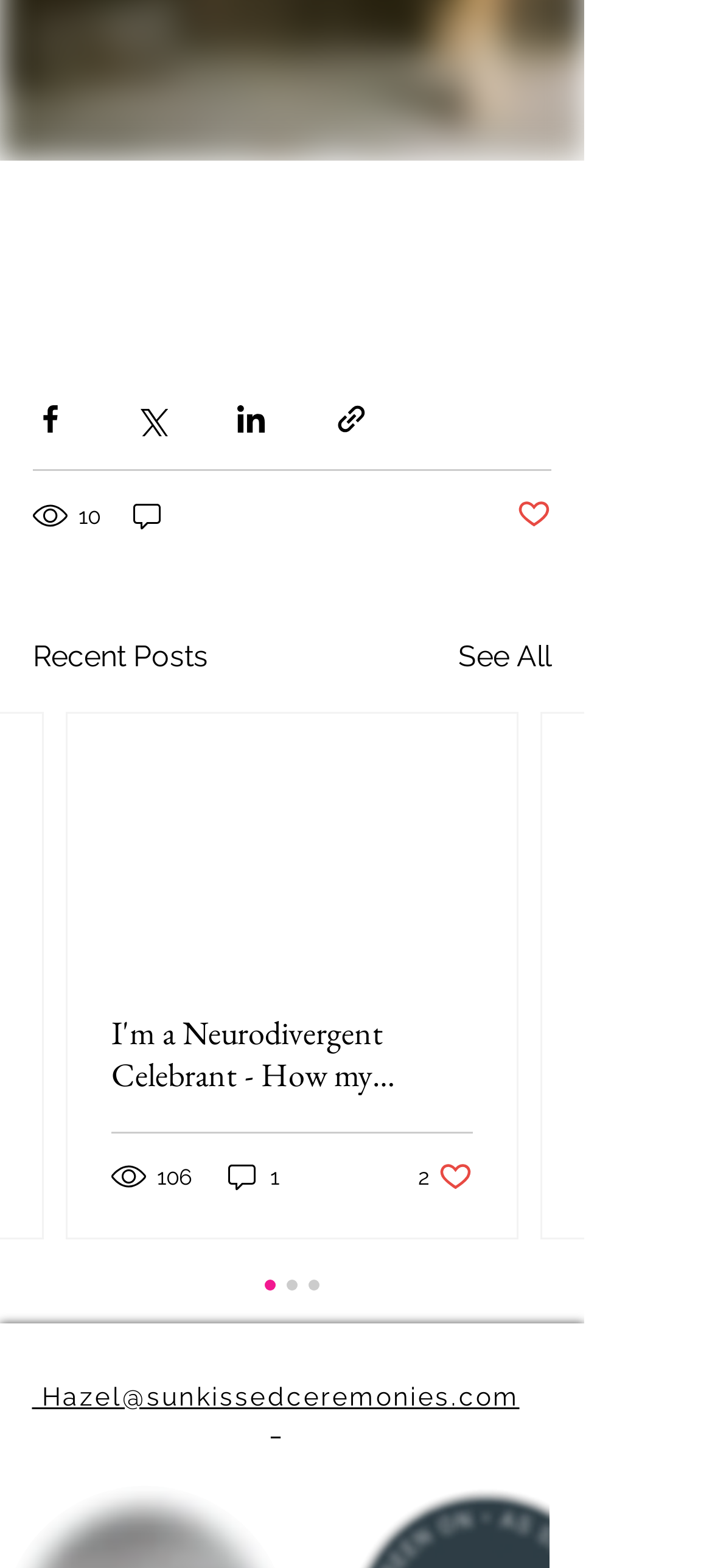What is the text of the second link in the Recent Posts section?
Please use the image to provide a one-word or short phrase answer.

I'm a Neurodivergent Celebrant - How my ADHD affects my business?